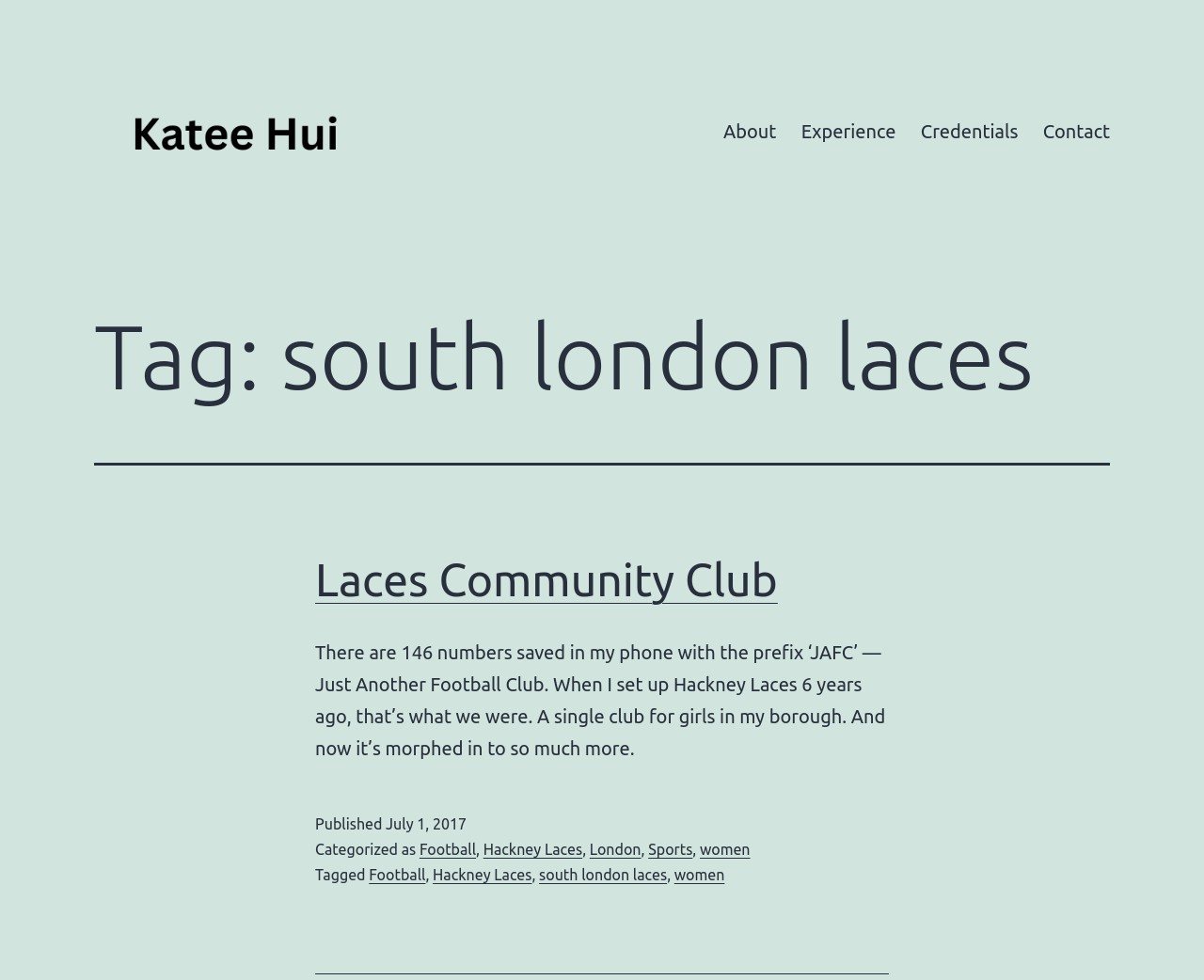What is the category of the article?
Answer the question using a single word or phrase, according to the image.

Football